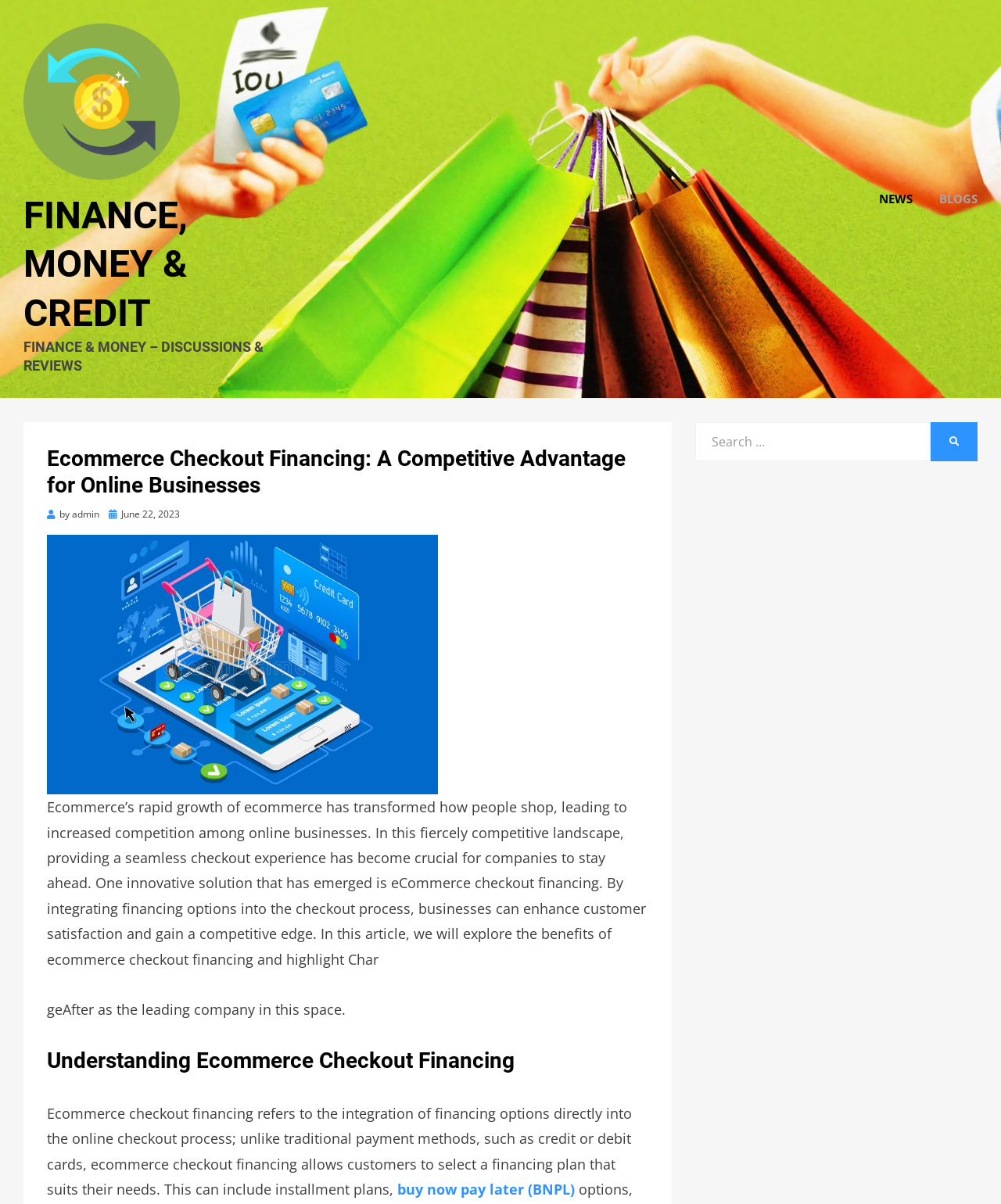Please reply to the following question with a single word or a short phrase:
What is the alternative payment method mentioned?

Buy Now Pay Later (BNPL)